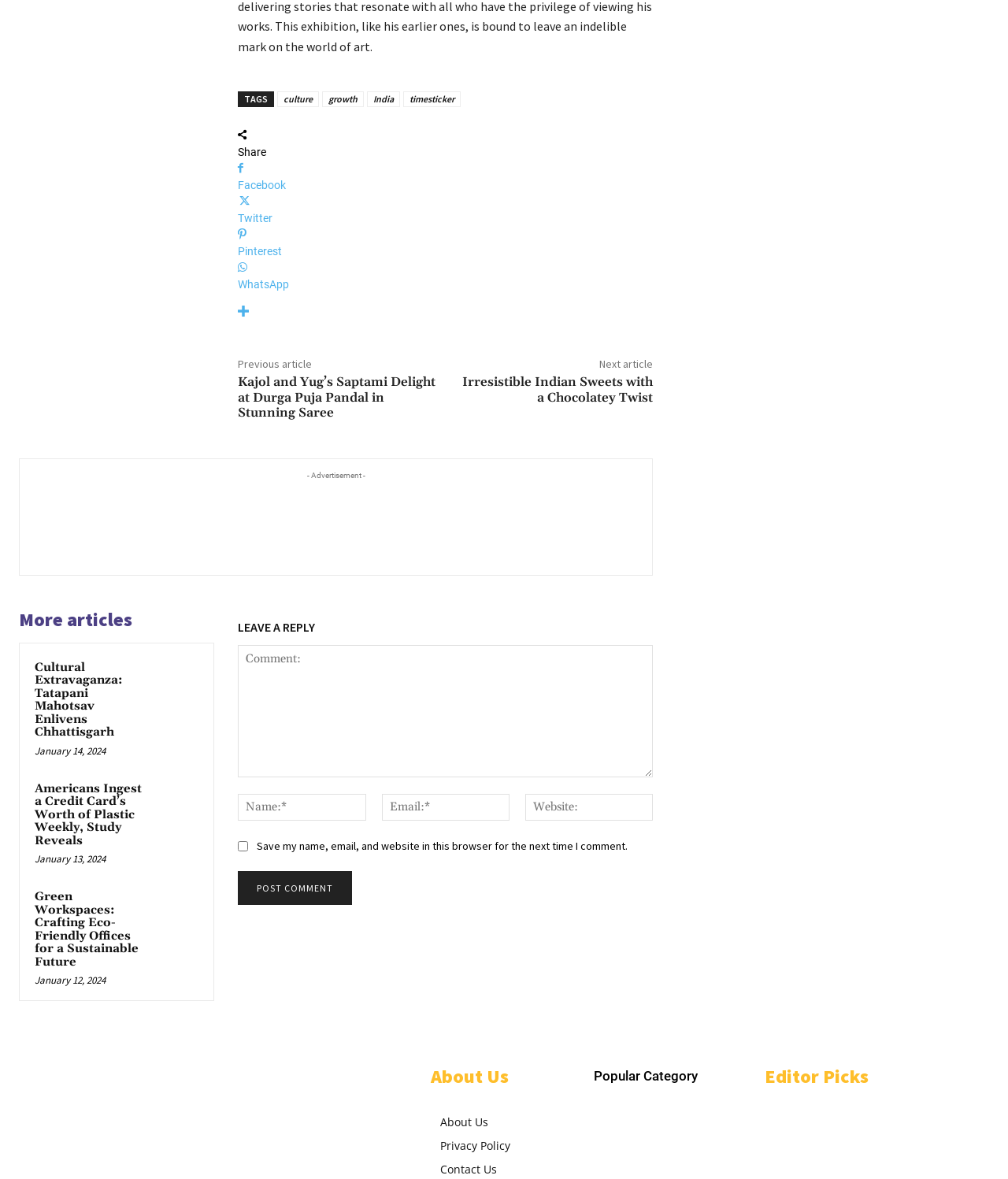What is the position of the 'Share' button on the webpage?
Based on the visual content, answer with a single word or a brief phrase.

top-left